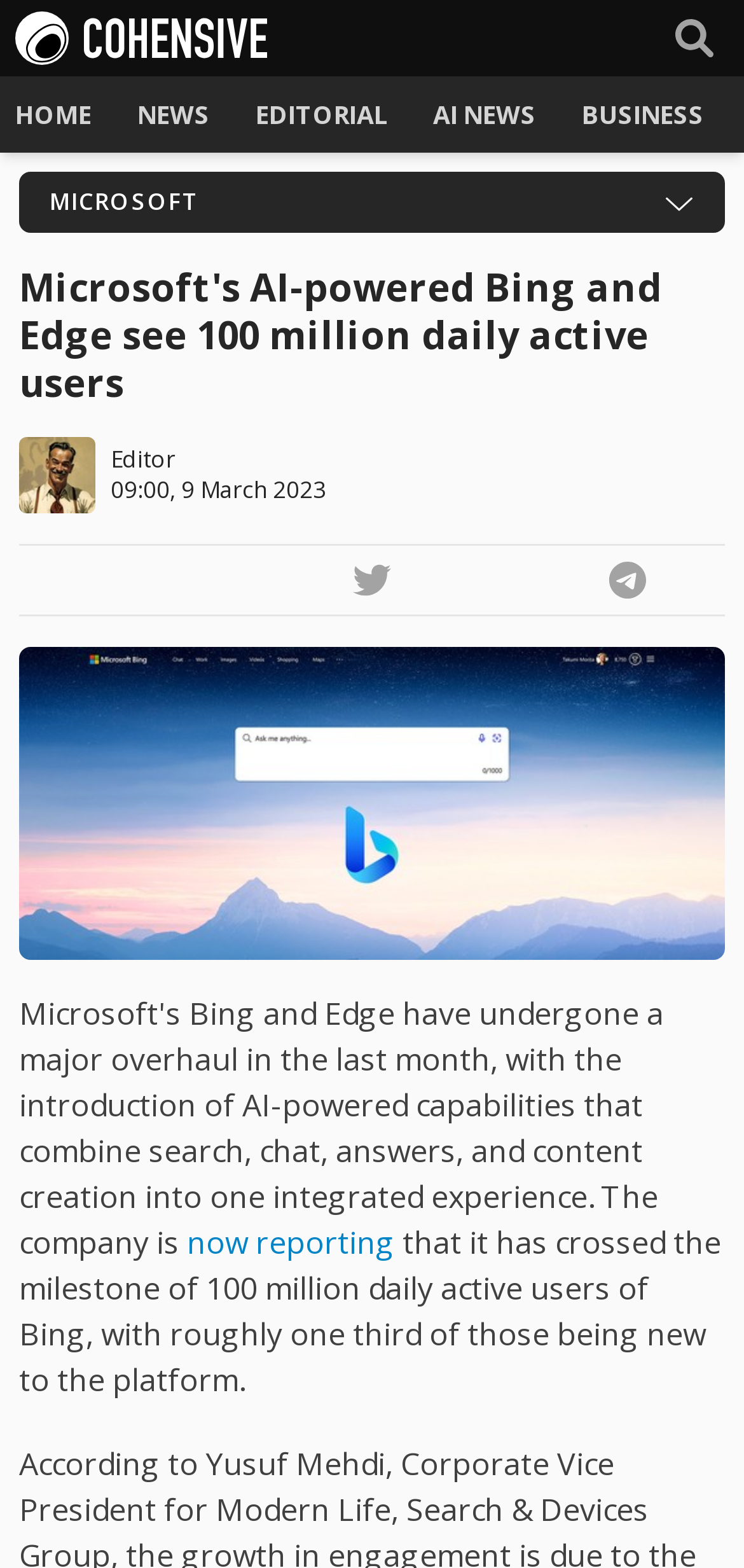Please find the bounding box coordinates of the section that needs to be clicked to achieve this instruction: "Click on the Editor link".

[0.026, 0.279, 0.128, 0.327]